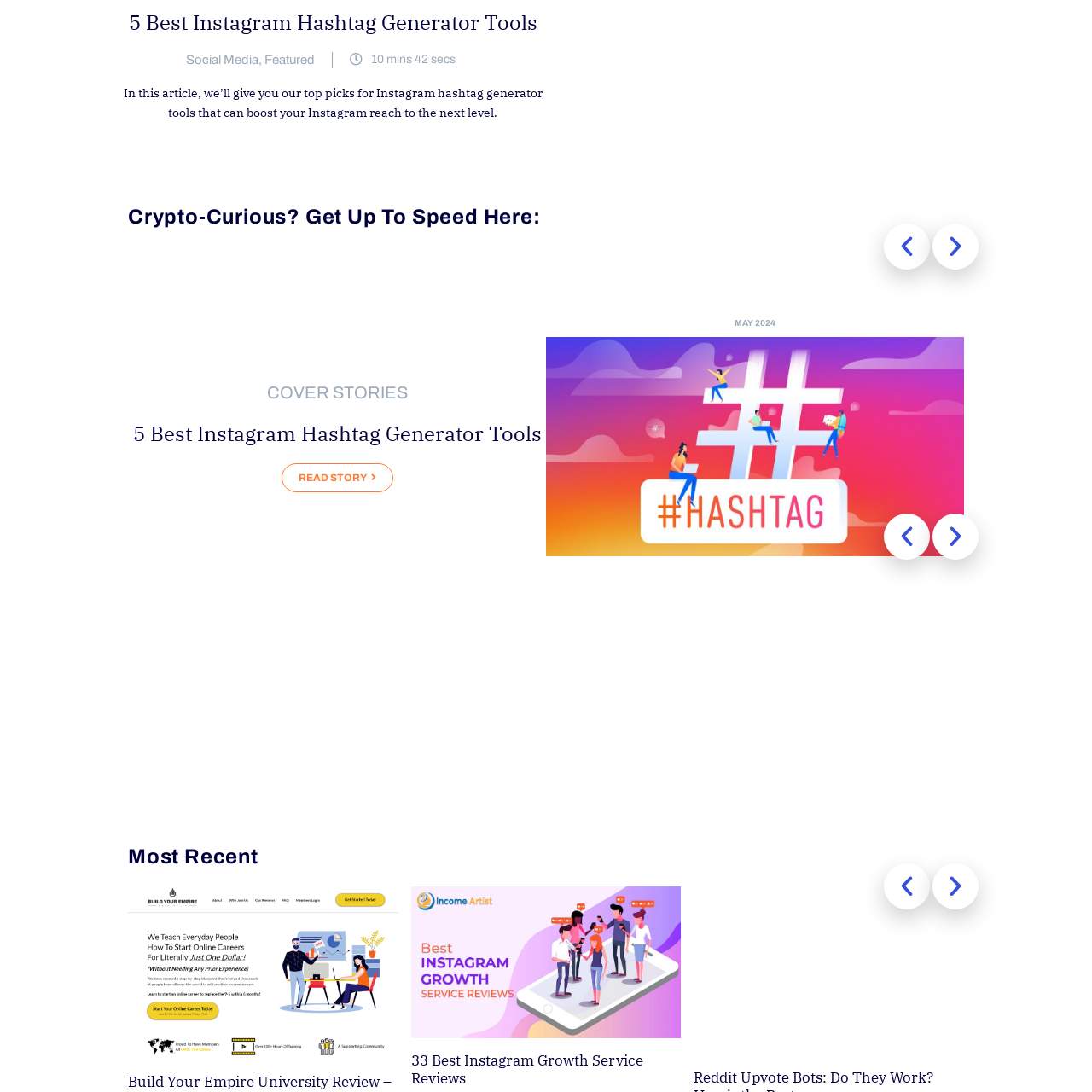Give a thorough and detailed account of the visual content inside the red-framed part of the image.

The image features a visually engaging design that highlights the topic "5 Best Instagram Hashtag Generator Tools." It serves as an eye-catching illustration for an article aimed at helping users enhance their Instagram reach through effective hashtag usage. The title is prominently displayed, alongside creative elements that might include graphics or icons related to social media and hashtags, making it appealing to readers interested in optimizing their Instagram content. Such tools can greatly assist in increasing visibility and engagement on the platform, making this image an integral part of the informational presentation.